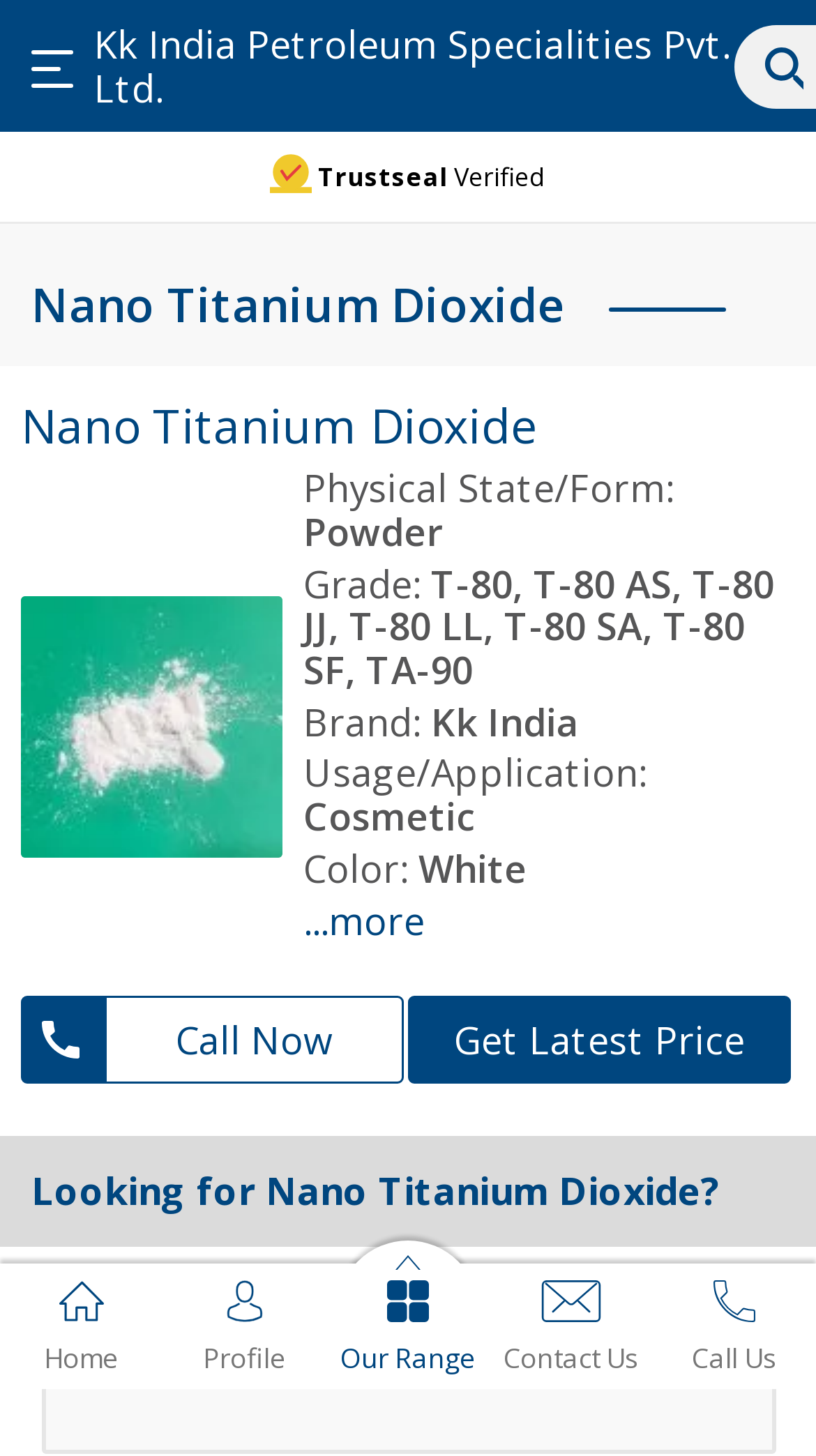Select the bounding box coordinates of the element I need to click to carry out the following instruction: "Check Creative Commons Reconocimiento 2.5 Argentina License".

None